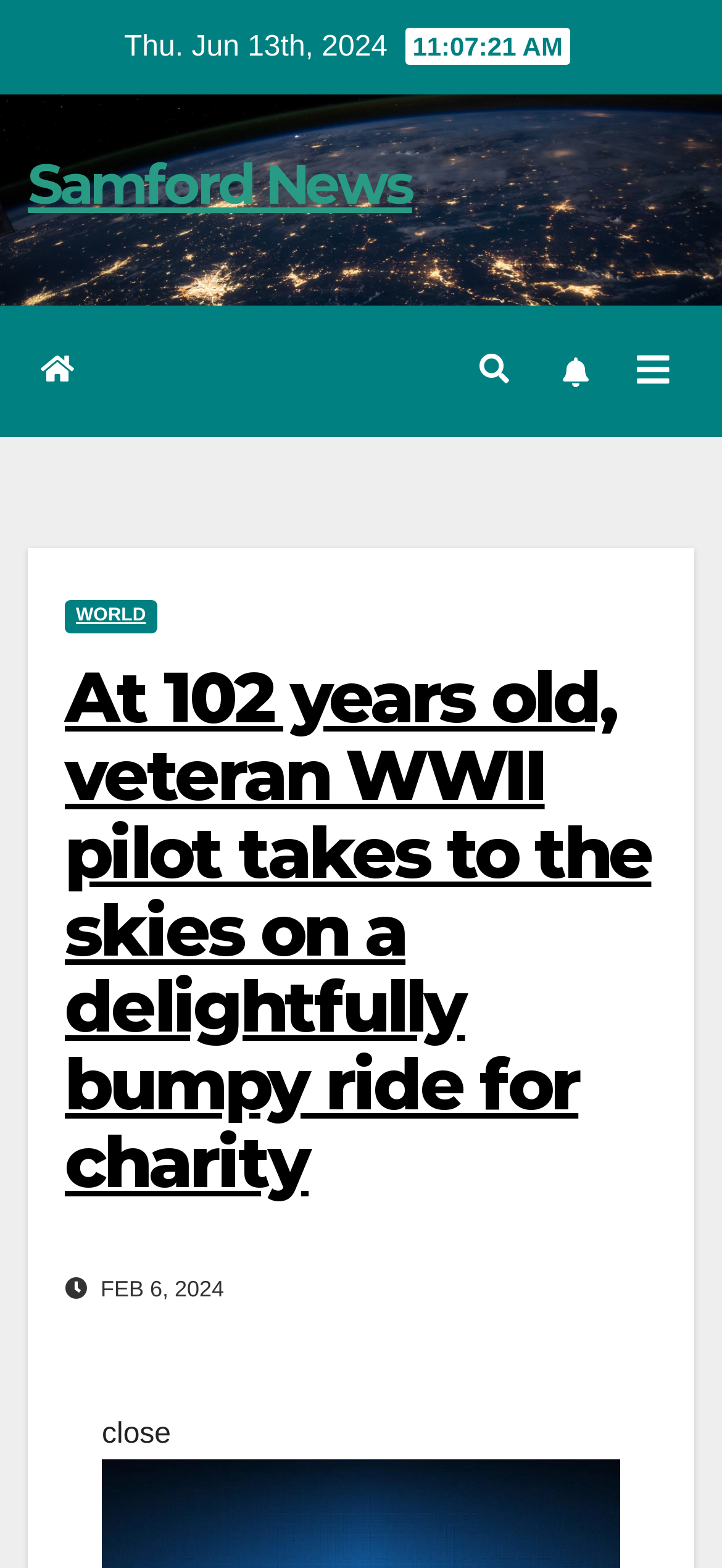Utilize the information from the image to answer the question in detail:
What is the purpose of the button with a hamburger icon?

I found the button element with text '' and a hamburger icon, which has a popup menu. The button also has a text 'Toggle navigation' when expanded. This suggests that the button is used to toggle the navigation menu.